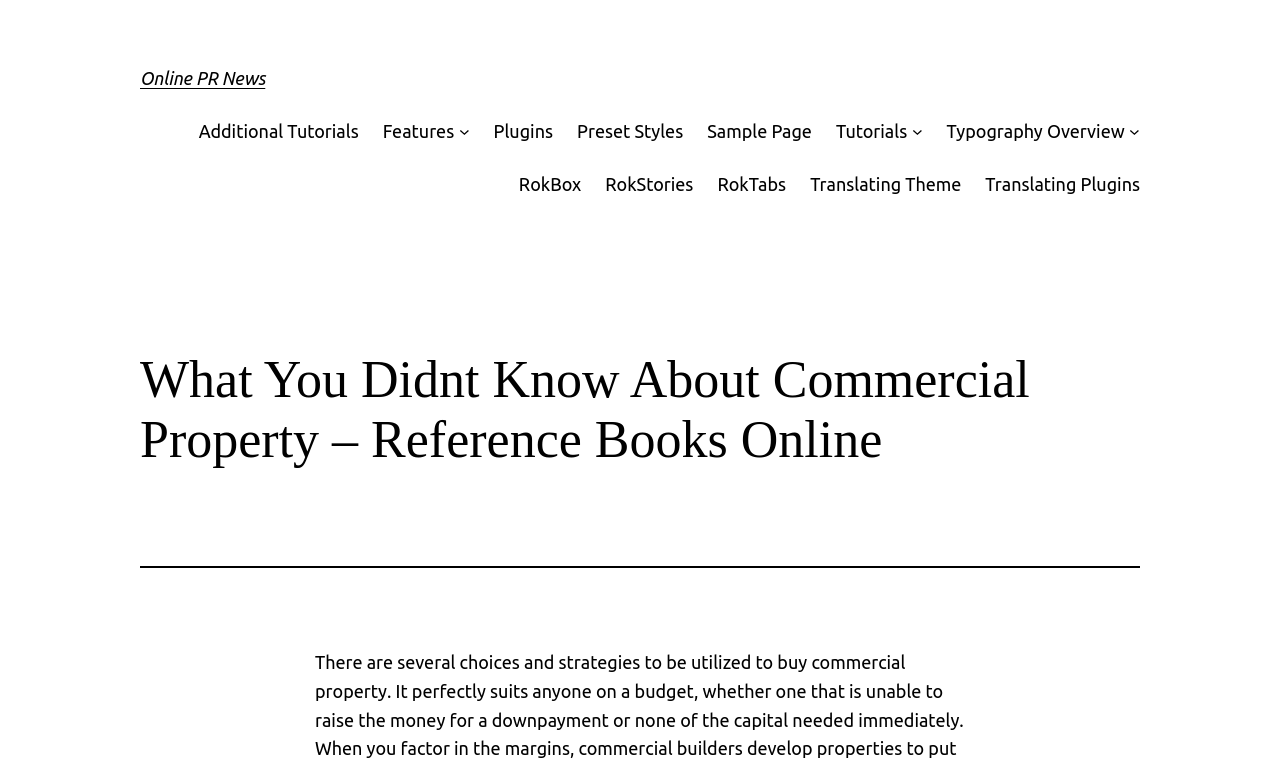Explain in detail what you observe on this webpage.

The webpage appears to be an article or blog post about commercial property, specifically focusing on what one might not know about it. The title of the page is "What You Didnt Know About Commercial Property - Reference Books Online - Online PR News". 

At the top of the page, there is a heading that reads "Online PR News", which is a link. Below this heading, there are several links and buttons arranged horizontally, including "Additional Tutorials", "Features", "Plugins", "Preset Styles", "Sample Page", "Tutorials", and "Typography Overview". Some of these links have corresponding submenu buttons next to them.

Further down the page, there are more links, including "RokBox", "RokStories", "RokTabs", "Translating Theme", and "Translating Plugins". These links are also arranged horizontally.

The main content of the page is a heading that reads "What You Didnt Know About Commercial Property – Reference Books Online", which takes up a significant portion of the page. Below this heading, there is a horizontal separator line.